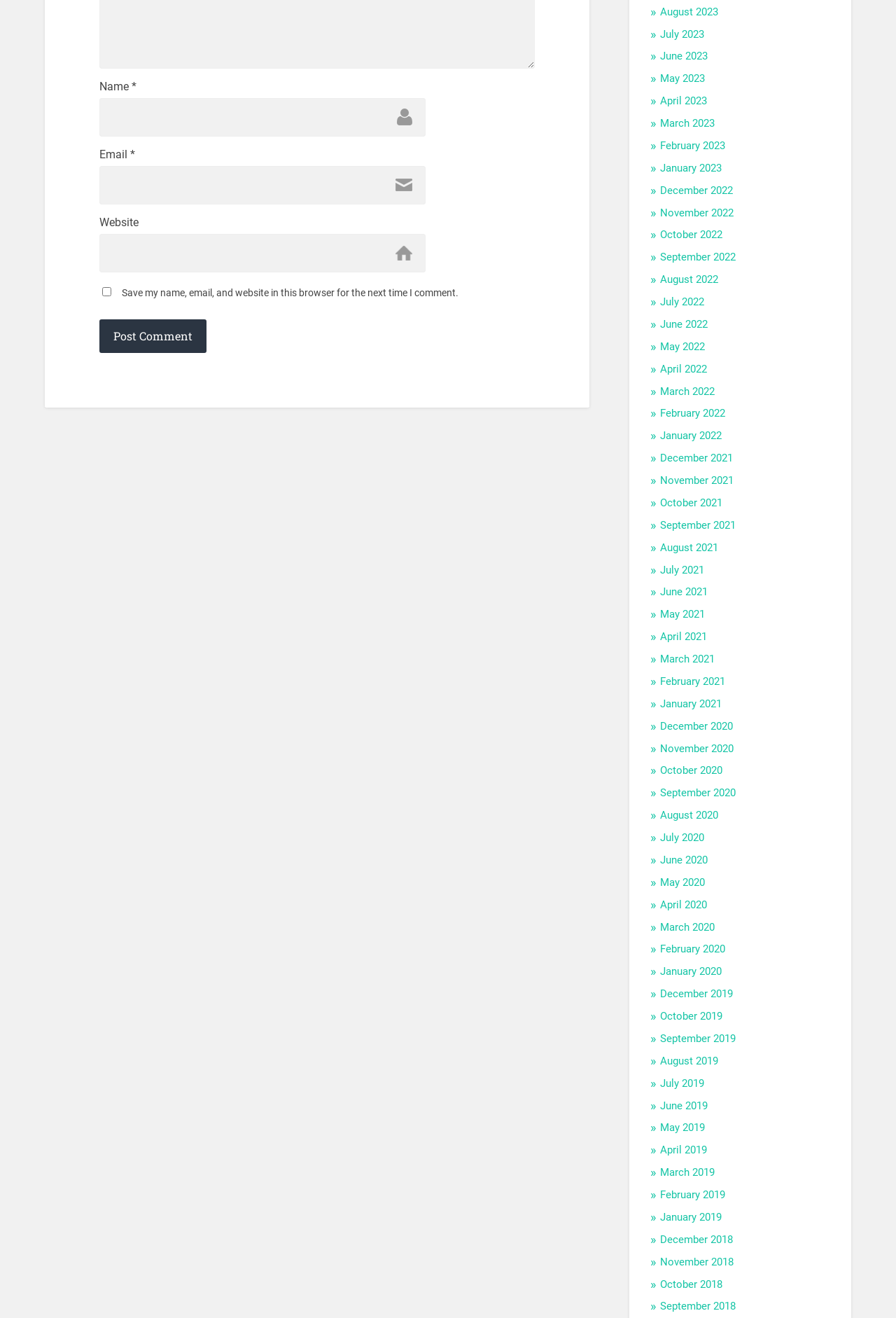Find the bounding box coordinates of the element you need to click on to perform this action: 'Enter your website'. The coordinates should be represented by four float values between 0 and 1, in the format [left, top, right, bottom].

[0.111, 0.177, 0.475, 0.207]